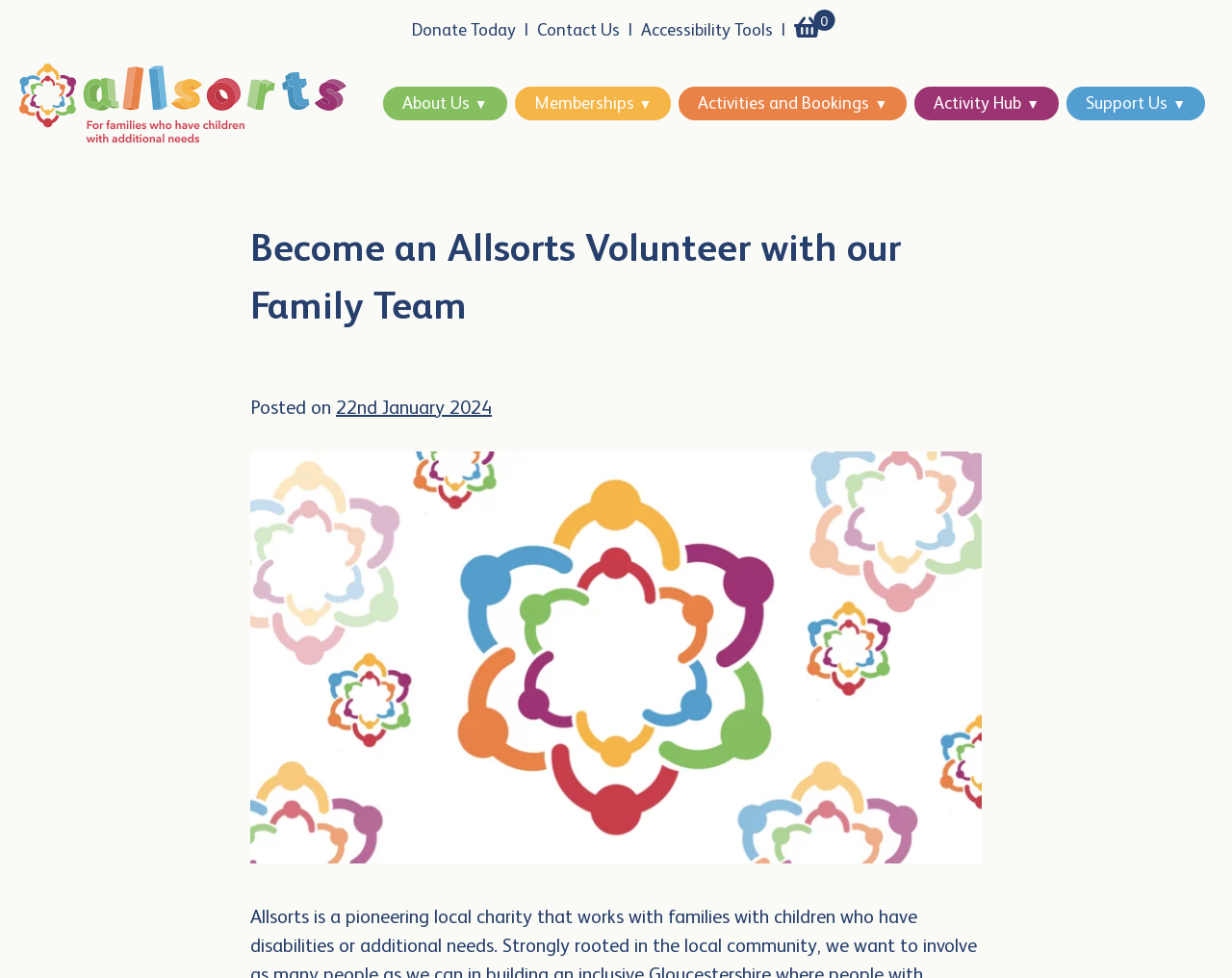Determine the bounding box coordinates of the element that should be clicked to execute the following command: "Click Activity Hub".

[0.758, 0.095, 0.829, 0.117]